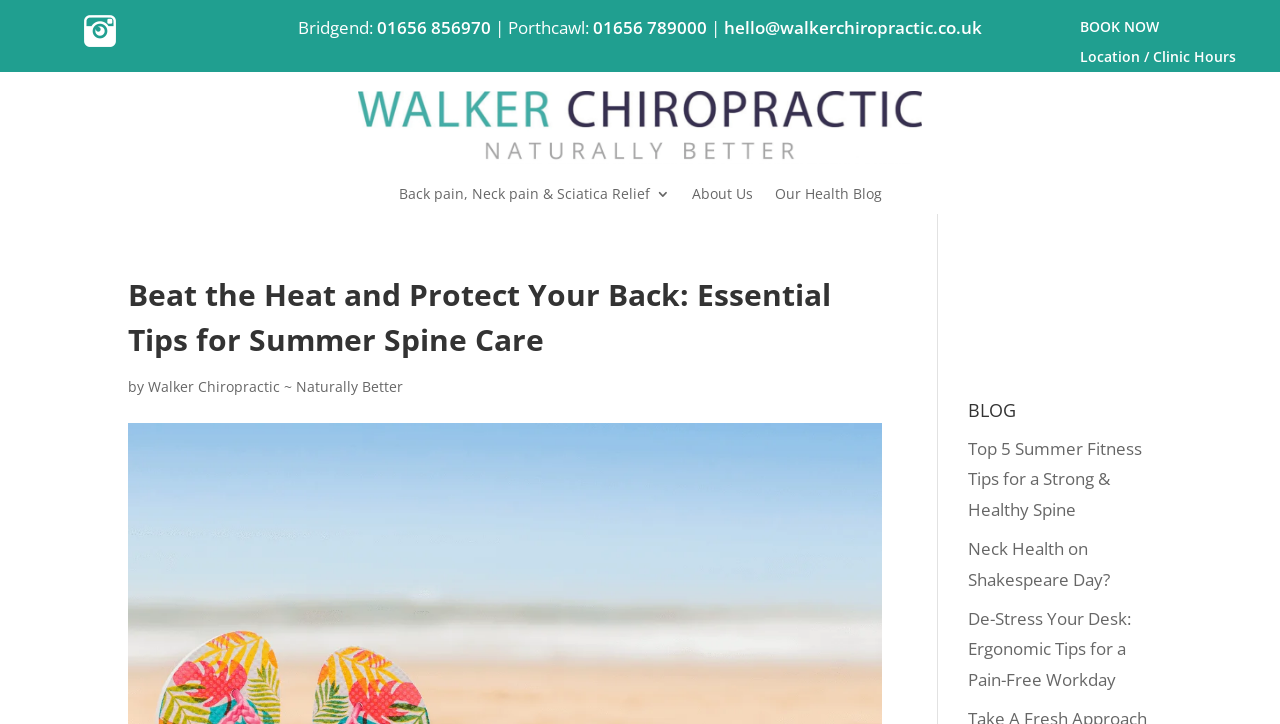What is the phone number for Bridgend?
Please give a detailed answer to the question using the information shown in the image.

I found the phone number for Bridgend by looking at the contact information section of the webpage, where it lists the location 'Bridgend:' followed by the phone number '01656 856970'.